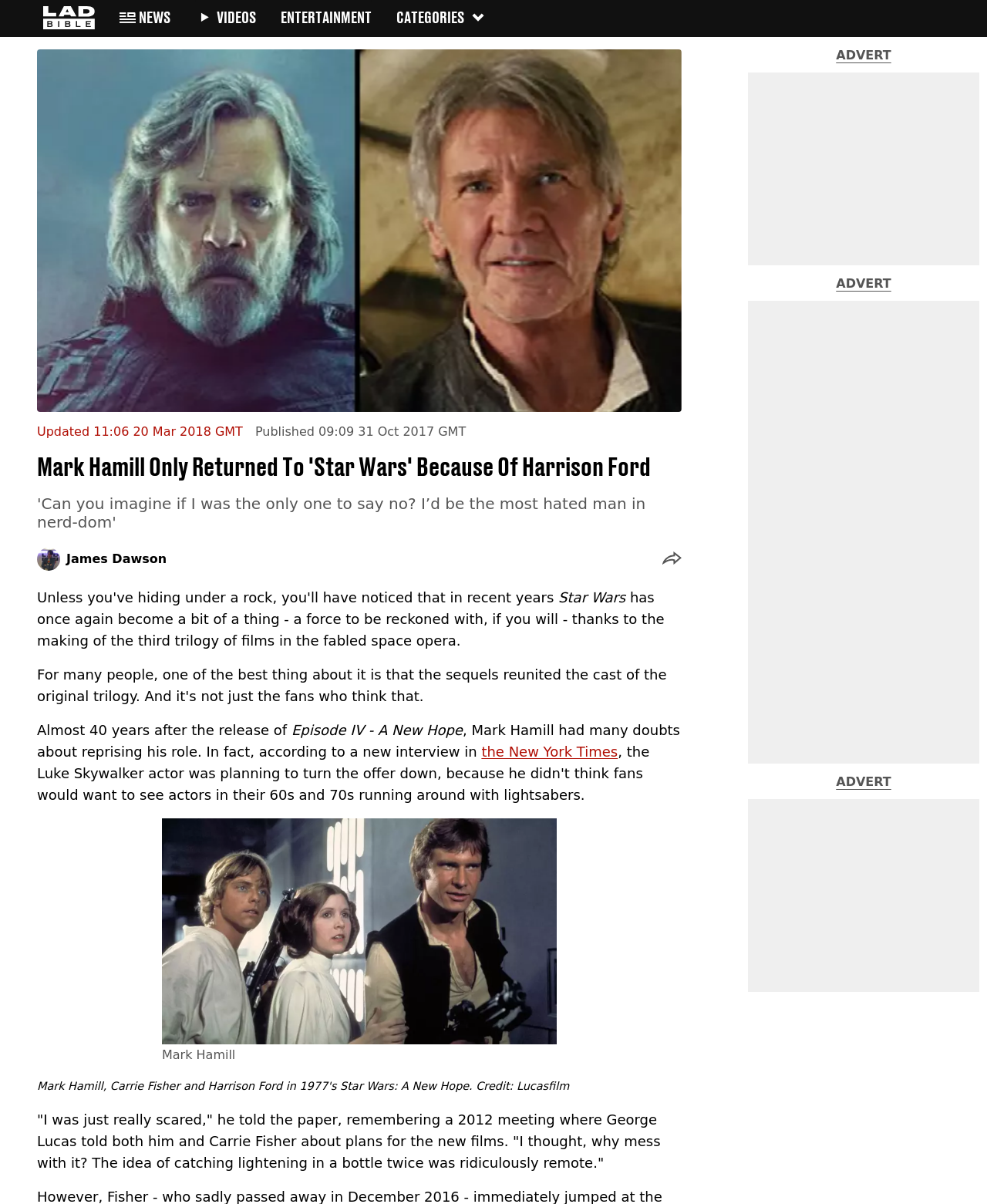Can you identify and provide the main heading of the webpage?

Mark Hamill Only Returned To 'Star Wars' Because Of Harrison Ford